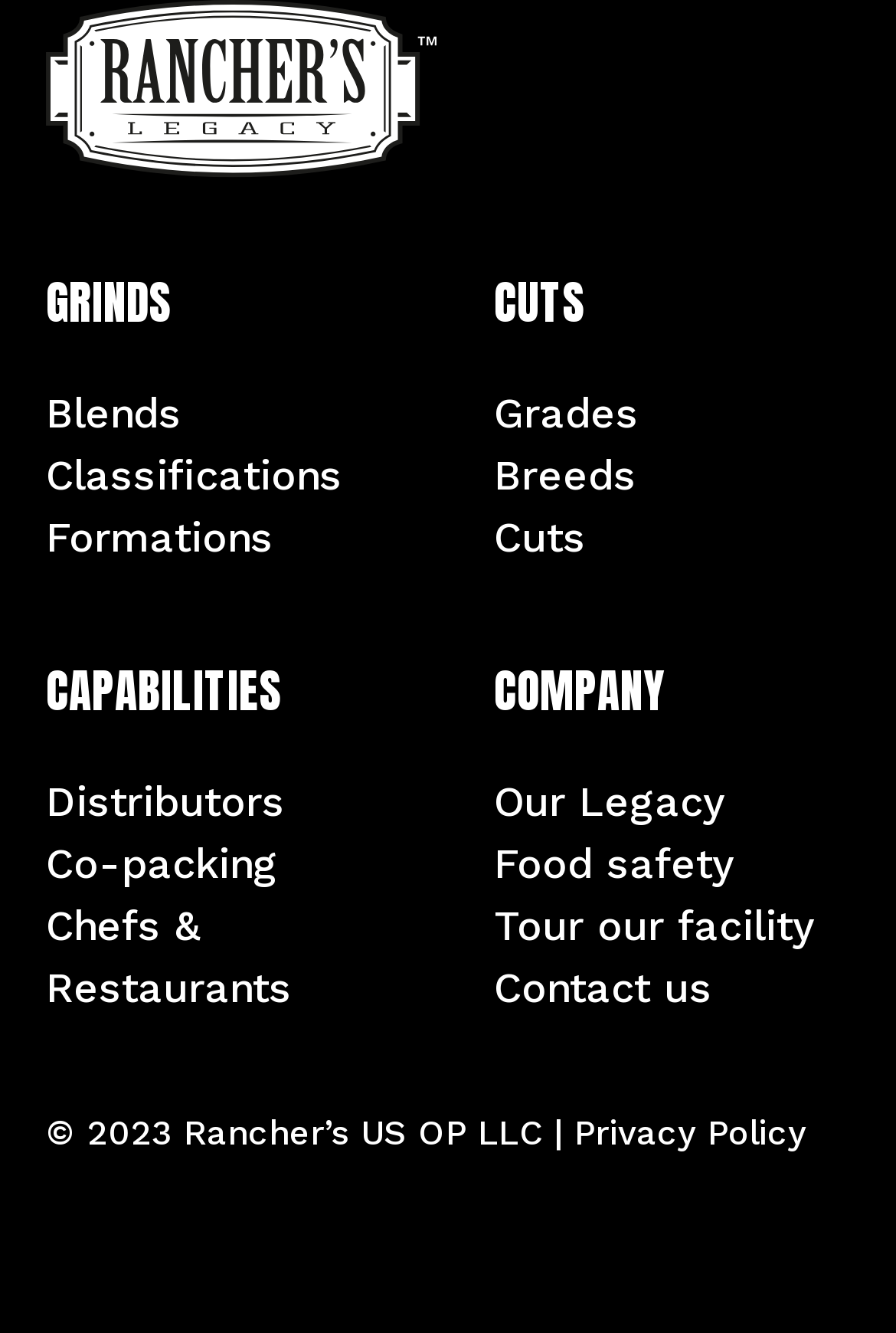Indicate the bounding box coordinates of the clickable region to achieve the following instruction: "Learn about Food safety."

[0.551, 0.629, 0.821, 0.665]